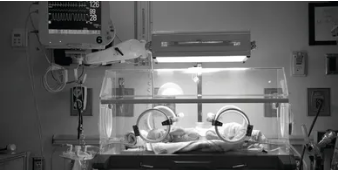Break down the image and describe every detail you can observe.

The image depicts a neonatal intensive care unit (NICU) setting, characterized by a clear incubator that houses an infant, surrounded by advanced medical equipment. The incubator is illuminated by a light above, providing a warm glow to the baby enclosed within. Monitors display vital signs, suggesting the critical care environment tailored for vulnerable newborns. The image emphasizes the focus on life and health in a sterile, technology-driven setting, highlighting the dedication of healthcare professionals to support and nurture fragile lives. The monochromatic tones enhance the emotional depth of the scene, reflecting both the seriousness and hope present in such medical spaces.